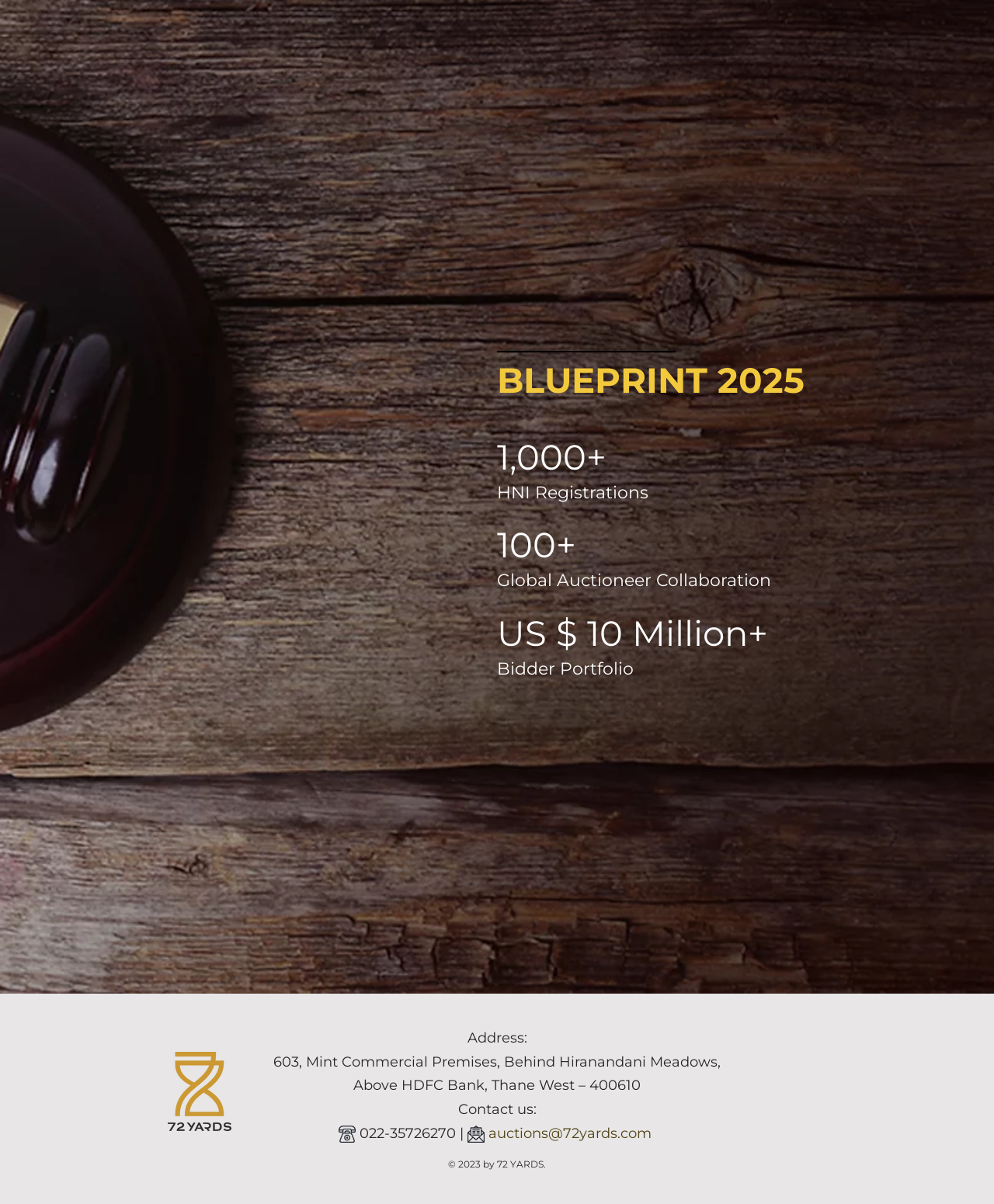Using the provided element description, identify the bounding box coordinates as (top-left x, top-left y, bottom-right x, bottom-right y). Ensure all values are between 0 and 1. Description: auctions@72yards.com

[0.491, 0.934, 0.655, 0.948]